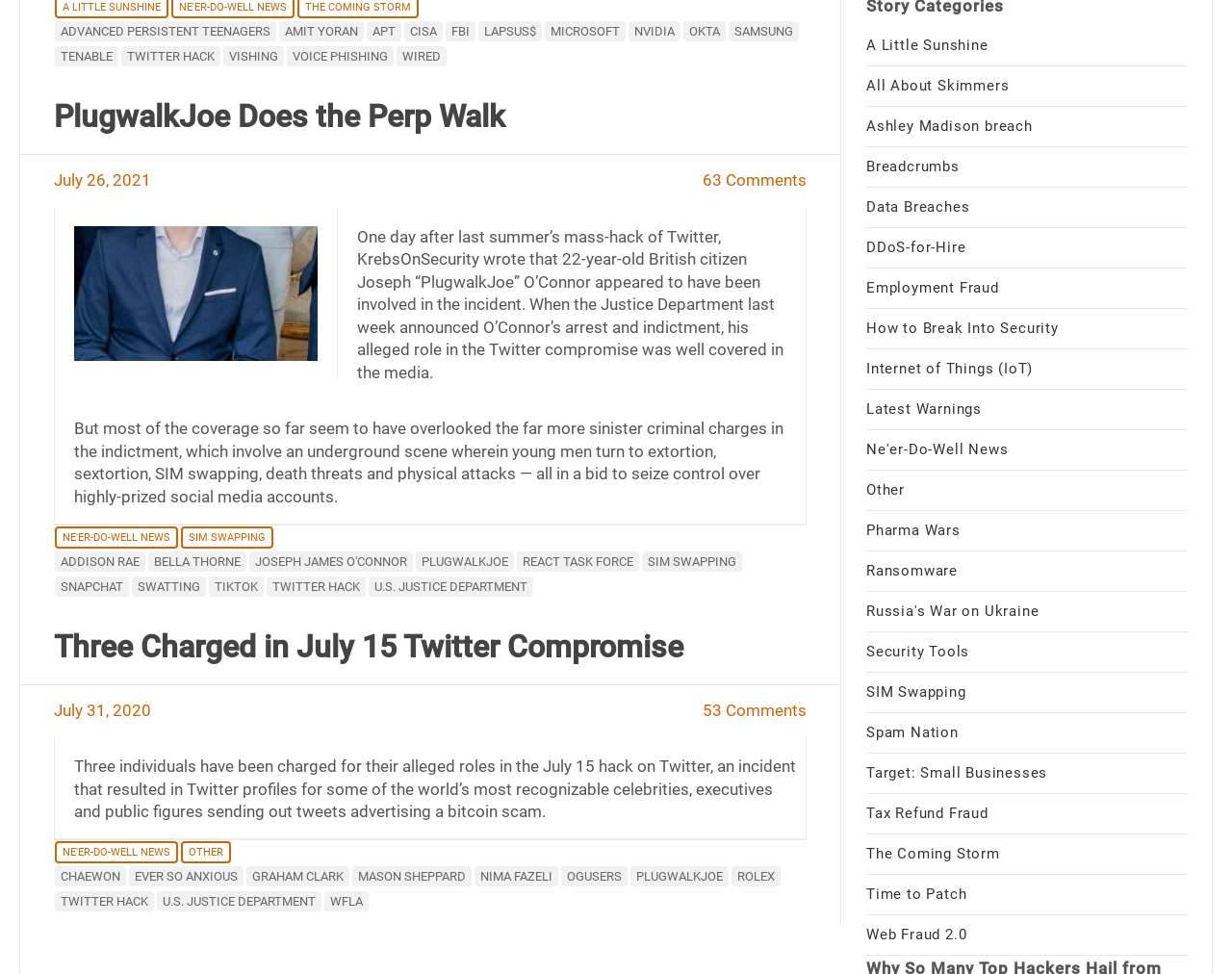Answer the following query with a single word or phrase:
What is the topic of the second article?

Twitter Compromise